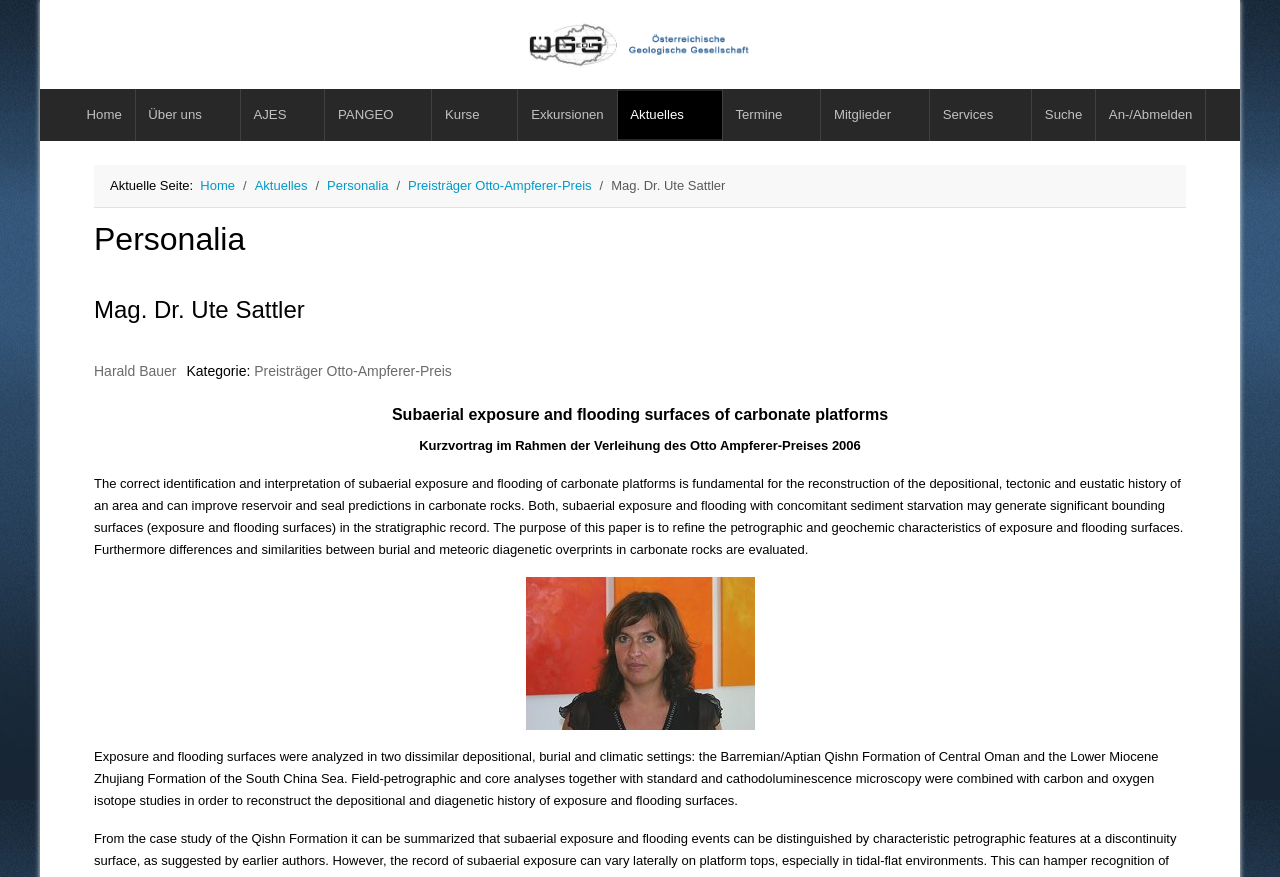Refer to the image and provide an in-depth answer to the question: 
What is the topic of the paper presented by Mag. Dr. Ute Sattler?

The topic of the paper presented by Mag. Dr. Ute Sattler can be found in the section where the paper is described, where it is written as 'Subaerial exposure and flooding surfaces of carbonate platforms'.